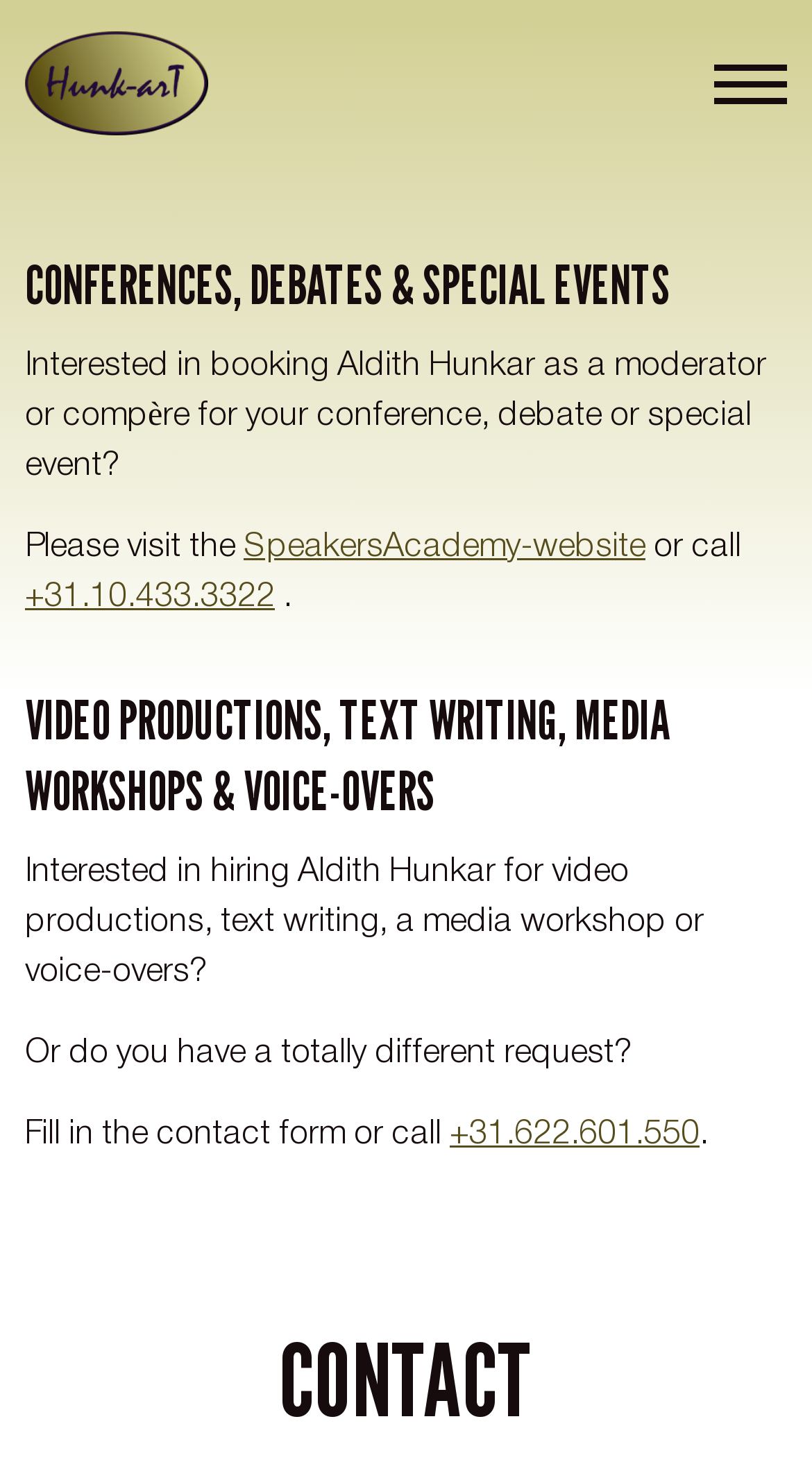Find the bounding box coordinates corresponding to the UI element with the description: "+31.622.601.550". The coordinates should be formatted as [left, top, right, bottom], with values as floats between 0 and 1.

[0.554, 0.763, 0.862, 0.783]